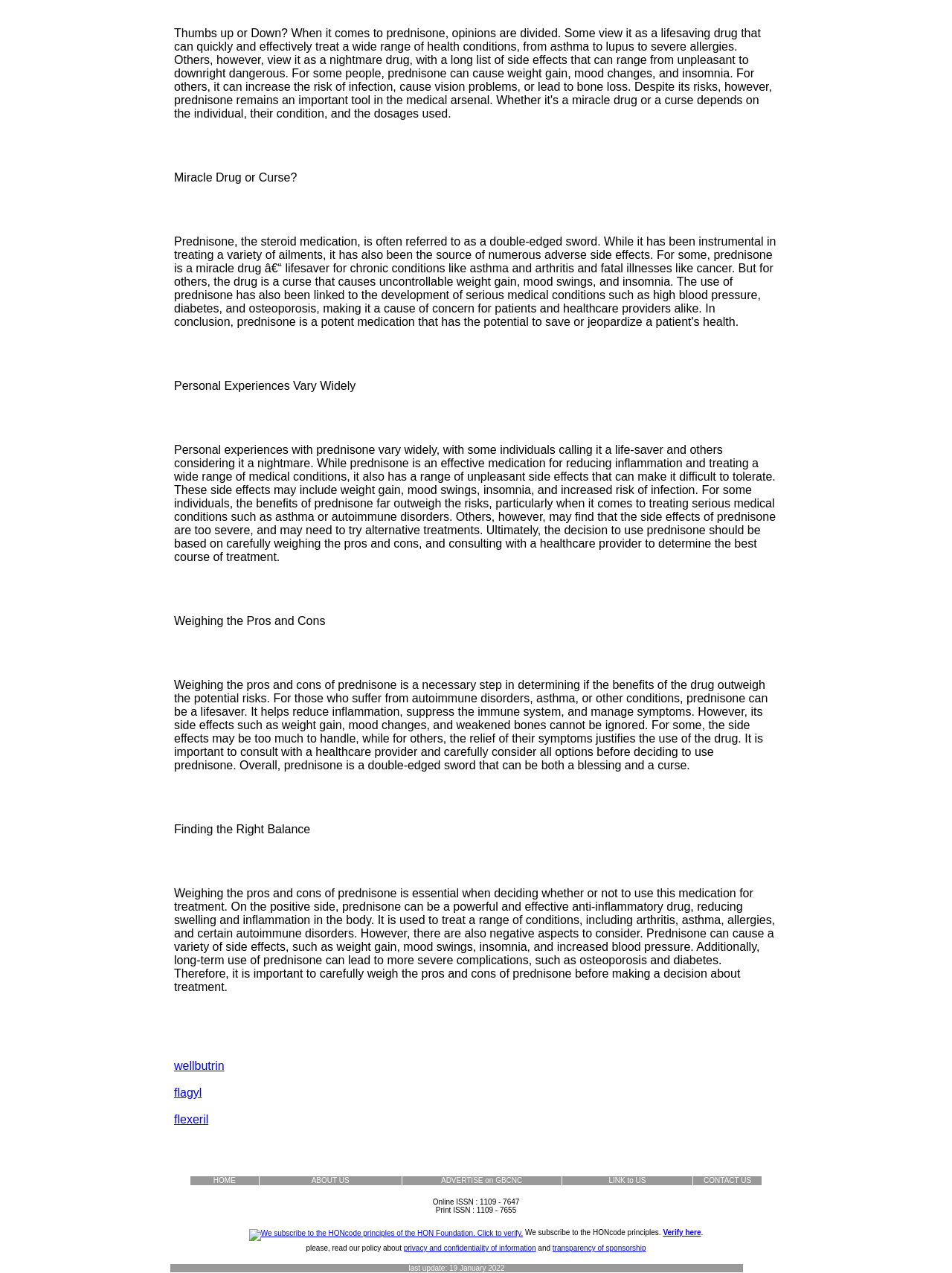What is the website's ISSN number?
Please use the image to provide an in-depth answer to the question.

The website's ISSN number can be determined by reading the static text elements, which mention 'Online ISSN : 1109 - 7647'.